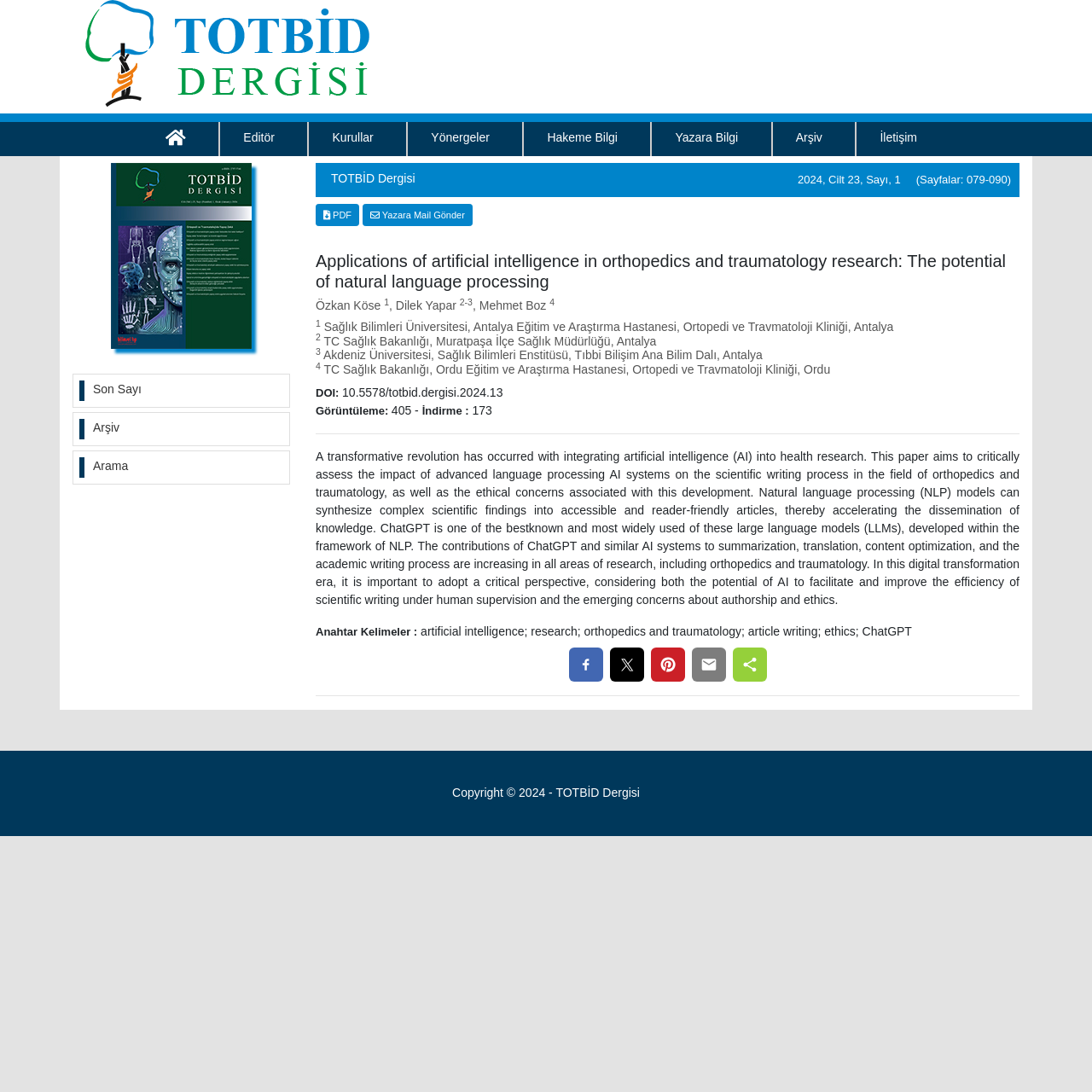What is the name of the journal?
Provide an in-depth and detailed explanation in response to the question.

I found the answer by looking at the top of the webpage, where the journal's name is prominently displayed as 'Applications of artificial intelligence in orthopedics and traumatology research: The potential of natural language processing - TOTBİD Dergisi'.